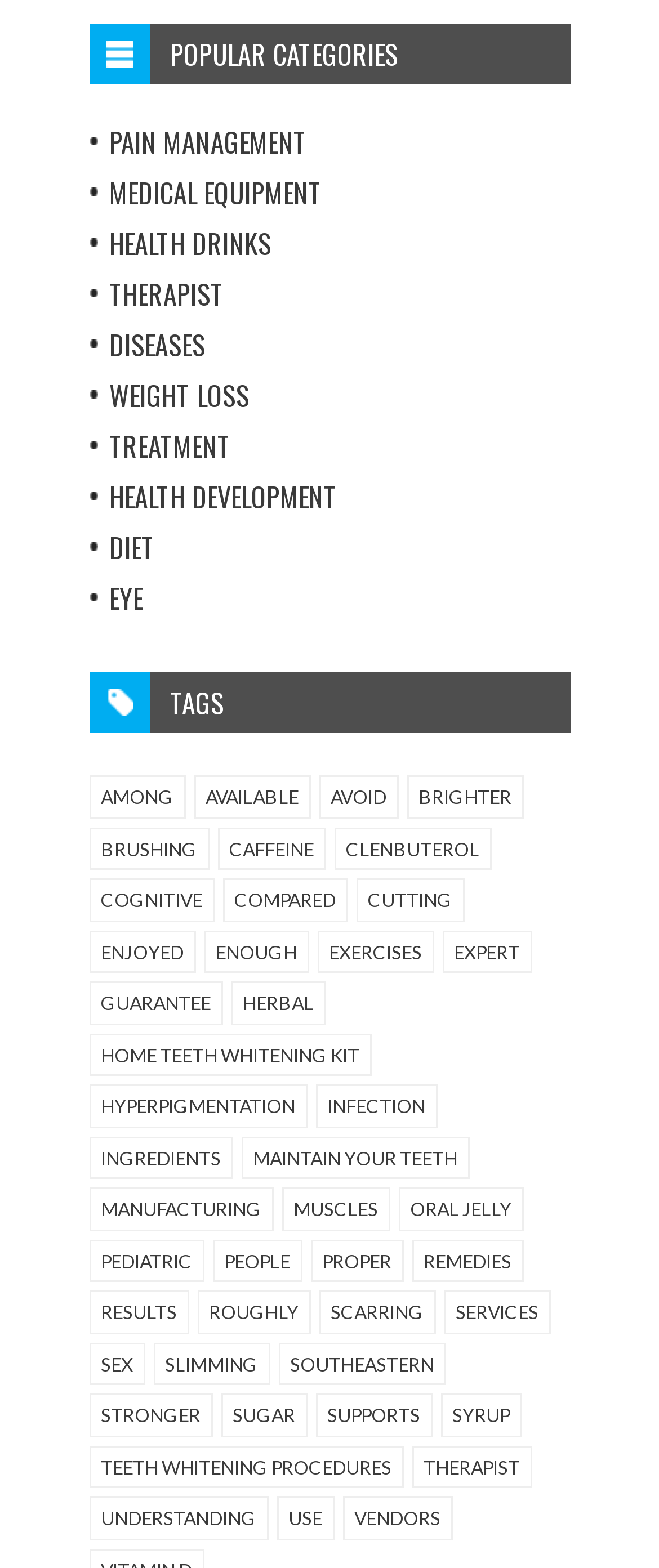Please identify the bounding box coordinates of the element that needs to be clicked to perform the following instruction: "Call the phone number".

None